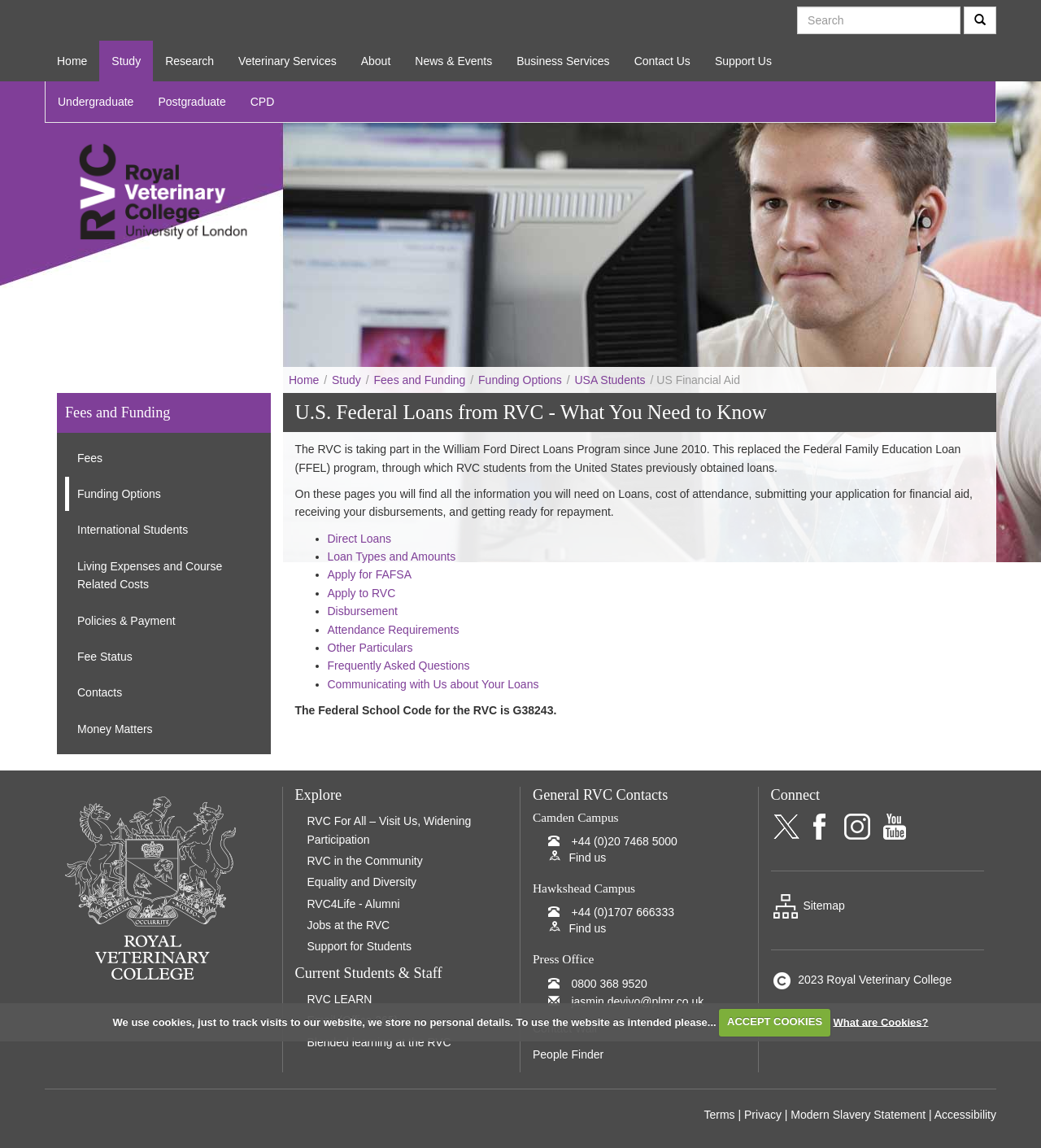Highlight the bounding box coordinates of the region I should click on to meet the following instruction: "search for something".

[0.766, 0.006, 0.923, 0.03]